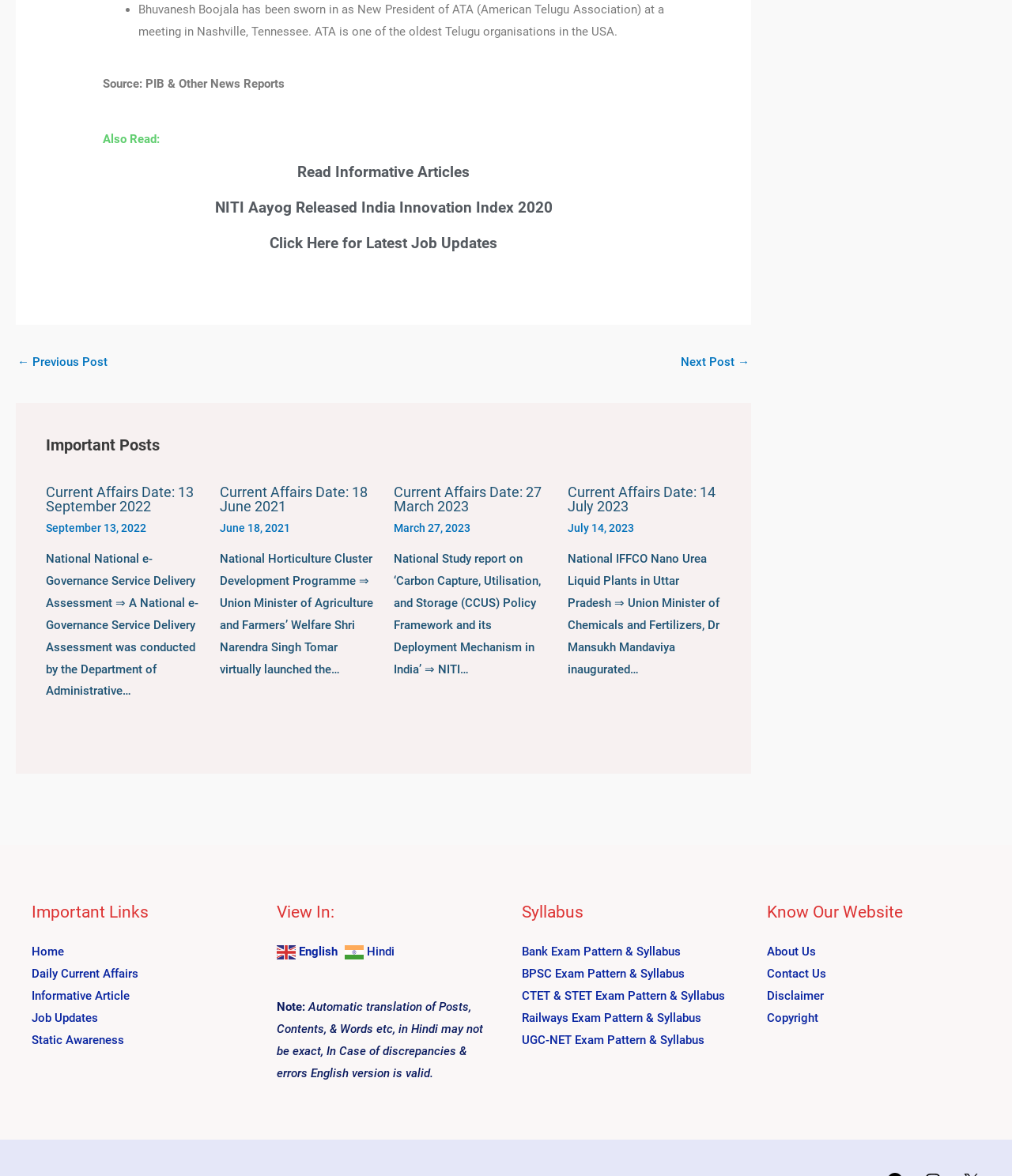What is the purpose of the 'Read Informative Articles' link?
Using the visual information, respond with a single word or phrase.

To read informative articles